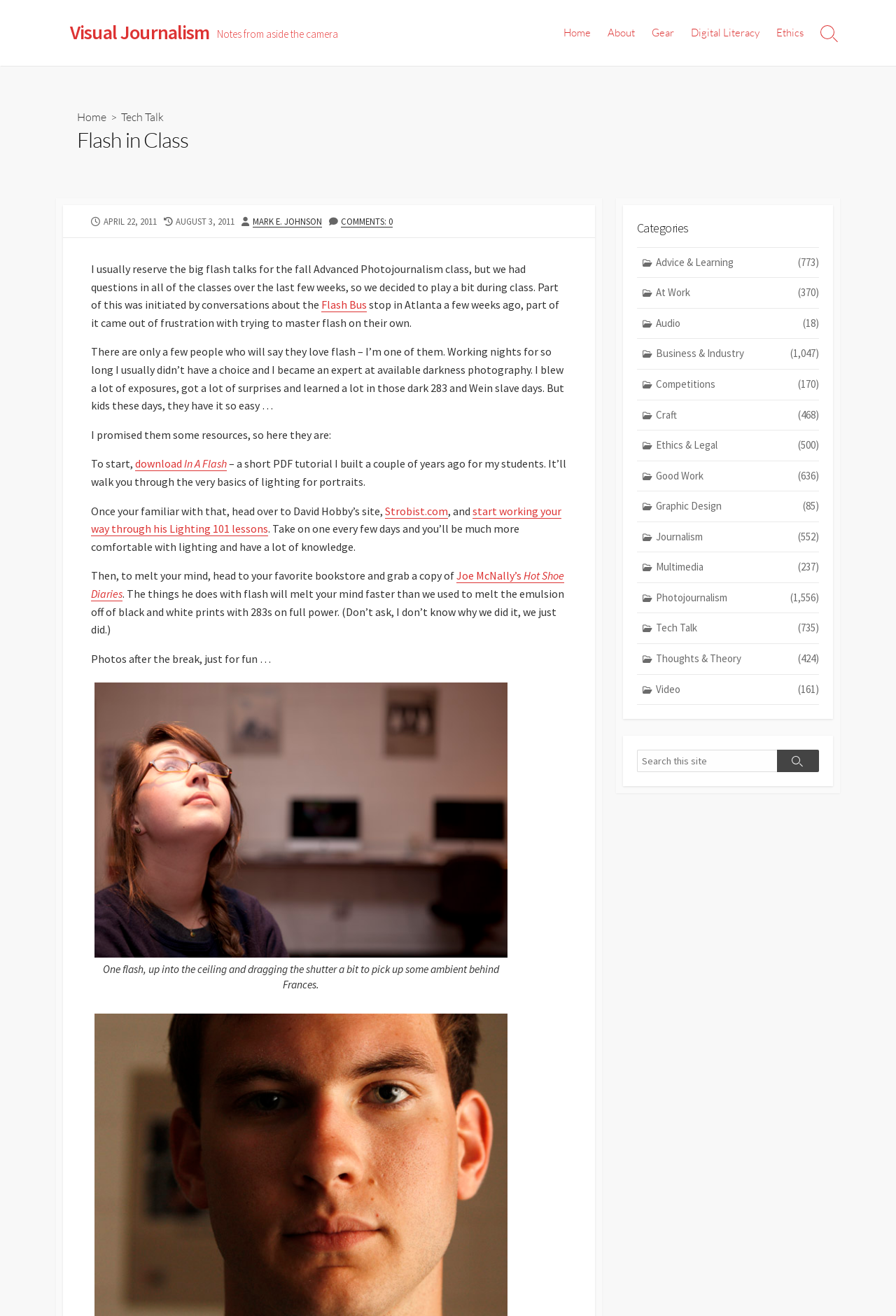Provide a short, one-word or phrase answer to the question below:
What is the author of the post?

MARK E. JOHNSON